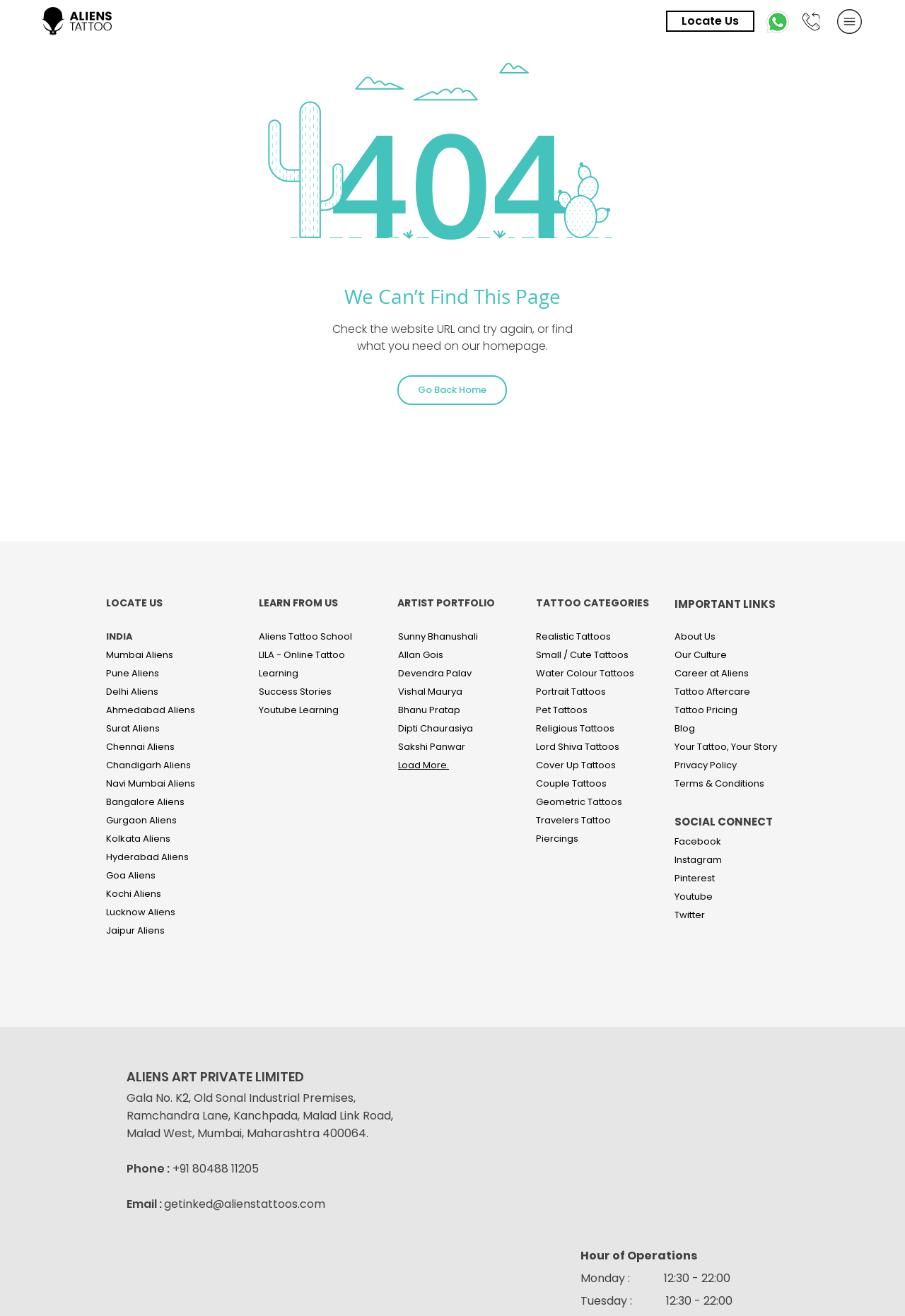What is the error message on this page?
Based on the image, answer the question with as much detail as possible.

The error message is located in the main section of the webpage, inside a heading element, which indicates that the webpage is currently displaying a 404 error.